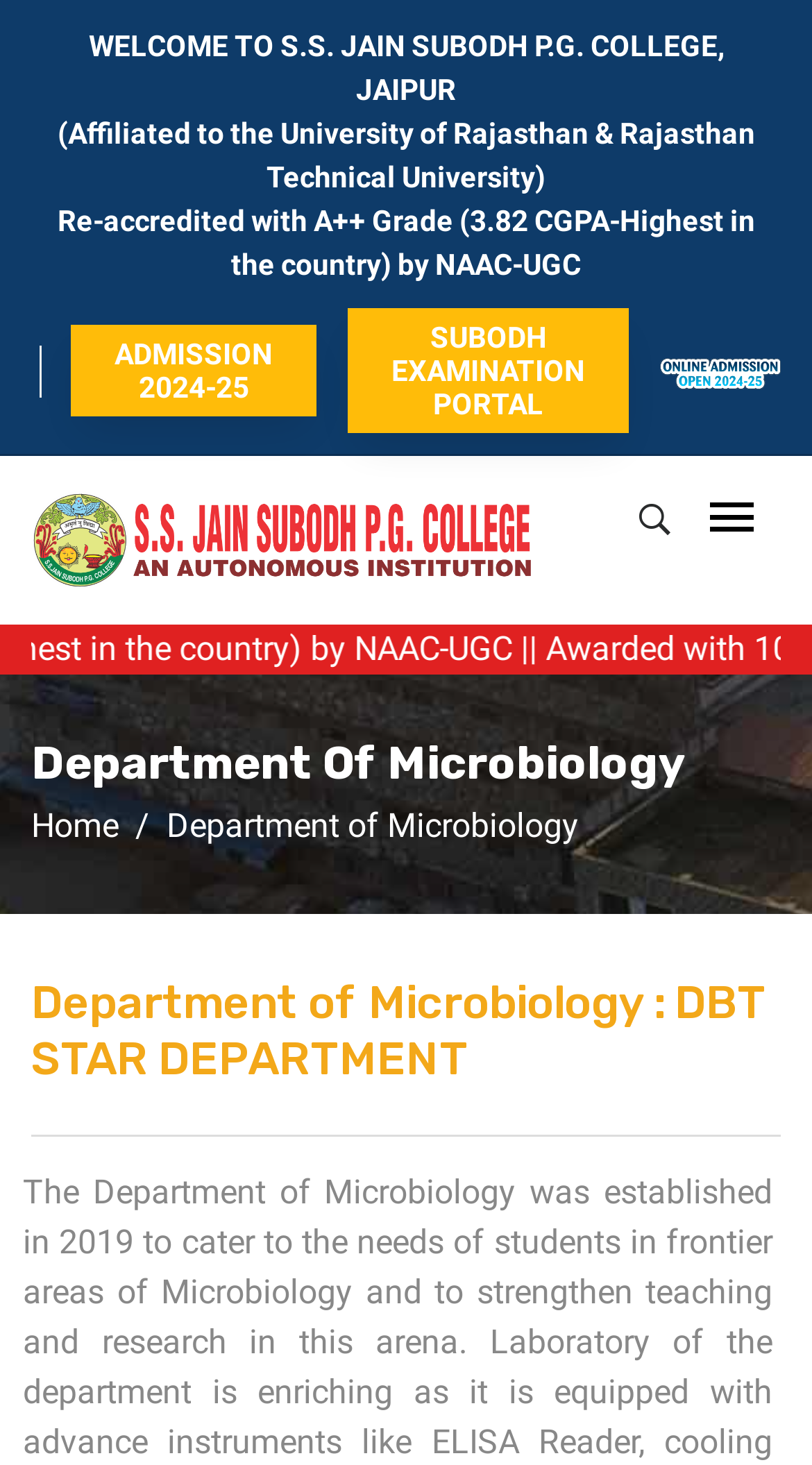What is the department highlighted on this webpage?
Provide a short answer using one word or a brief phrase based on the image.

Department of Microbiology